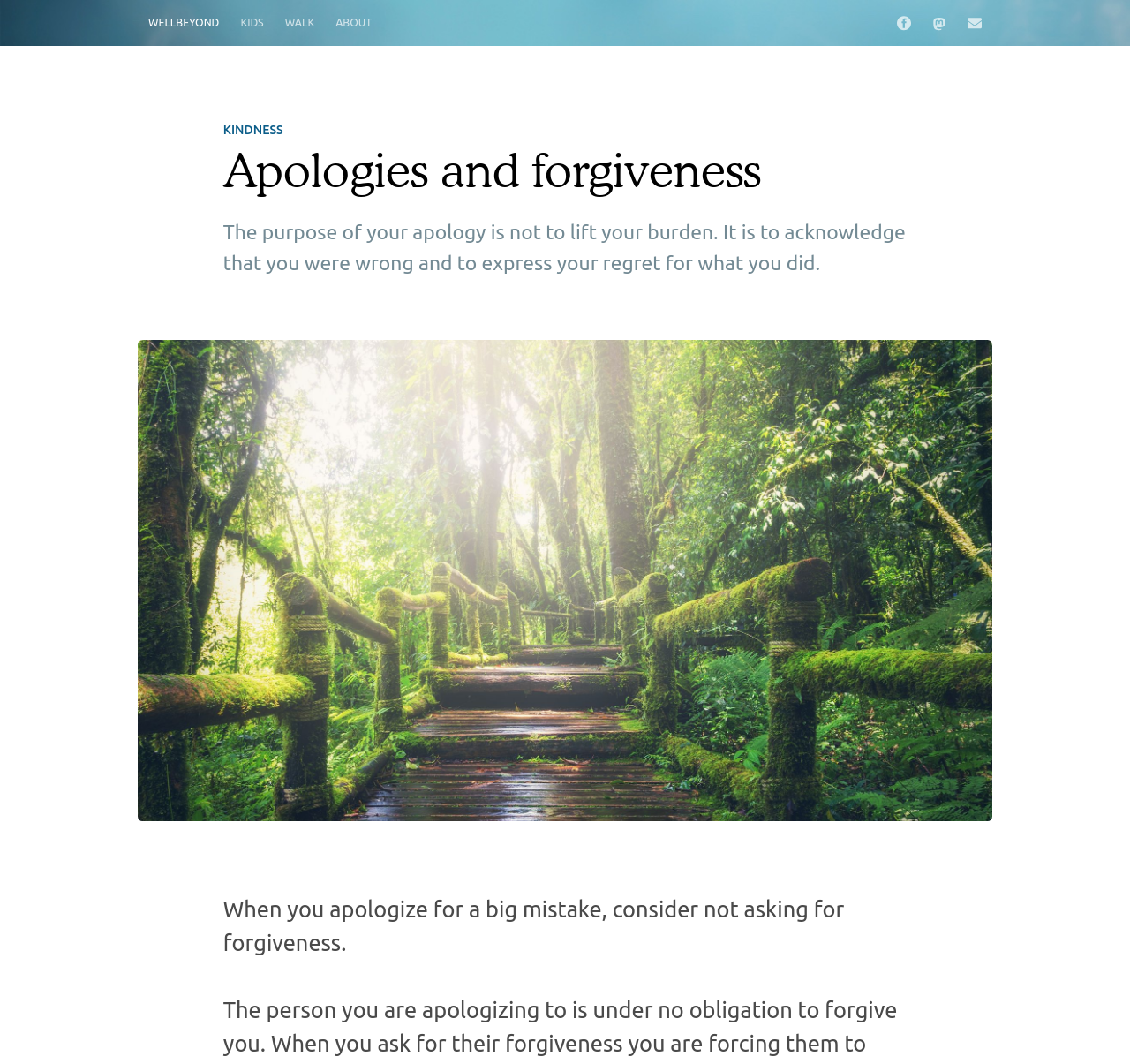How many navigation links are there at the top?
Use the image to answer the question with a single word or phrase.

4